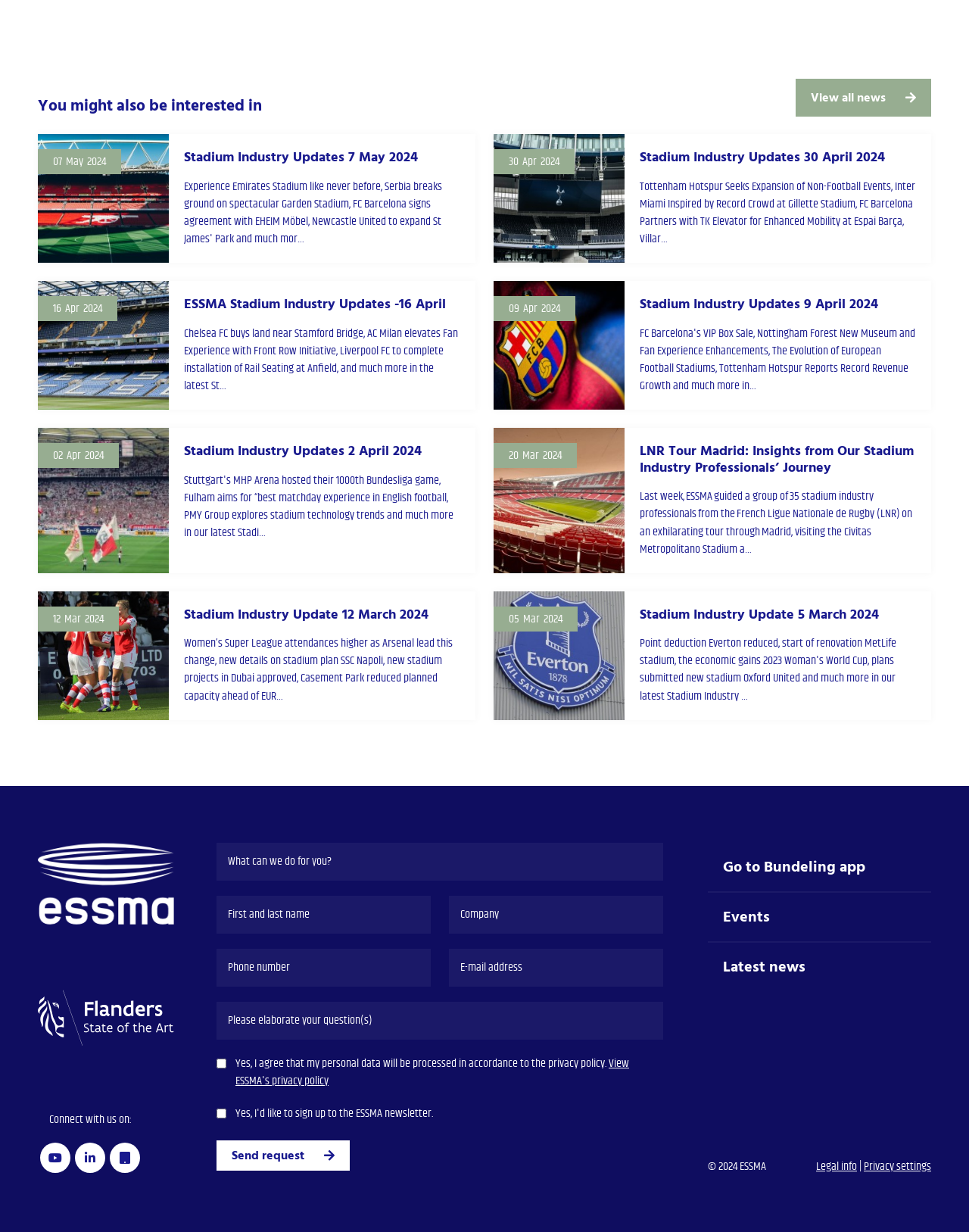Determine the coordinates of the bounding box that should be clicked to complete the instruction: "Click on the 'Events' link". The coordinates should be represented by four float numbers between 0 and 1: [left, top, right, bottom].

[0.73, 0.724, 0.81, 0.764]